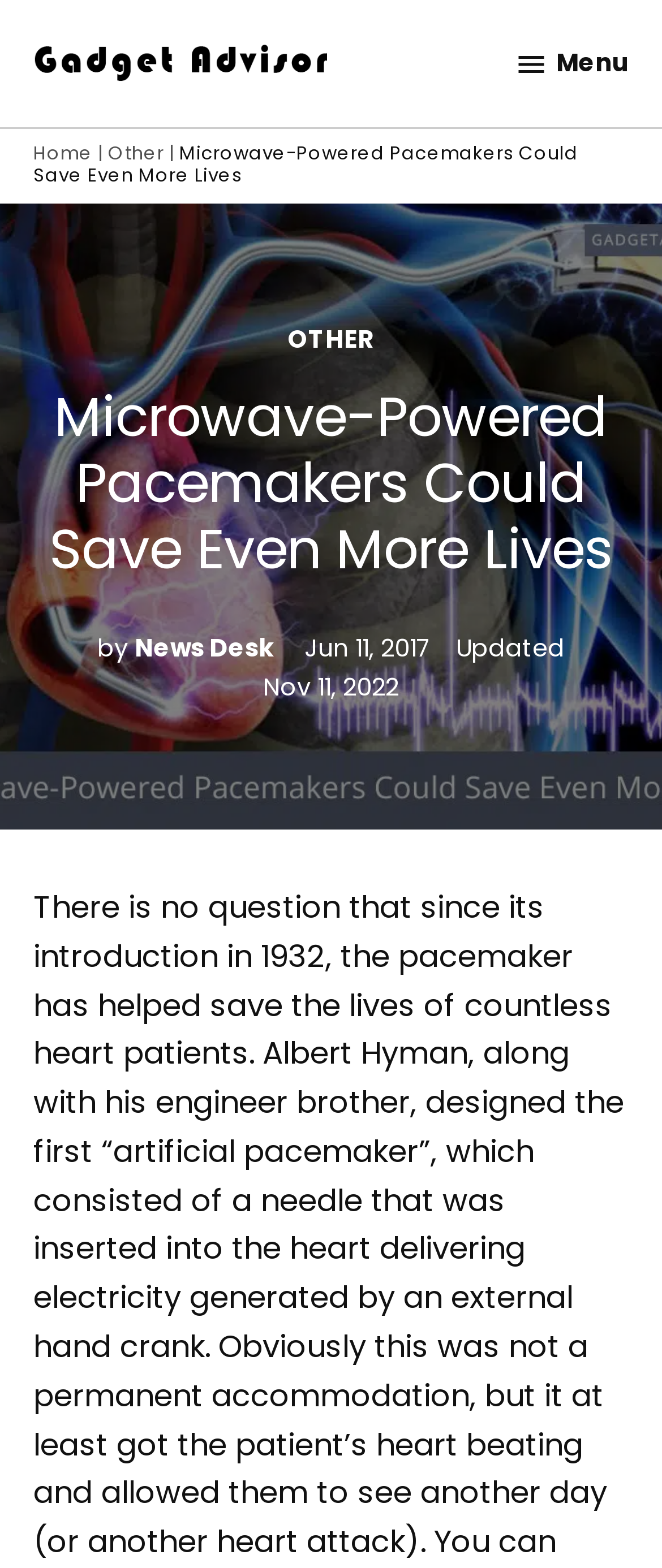Could you please study the image and provide a detailed answer to the question:
What is the title of the figure in the article?

There is no title for the figure in the article. The figure is present below the article title, but it does not have a title or caption.